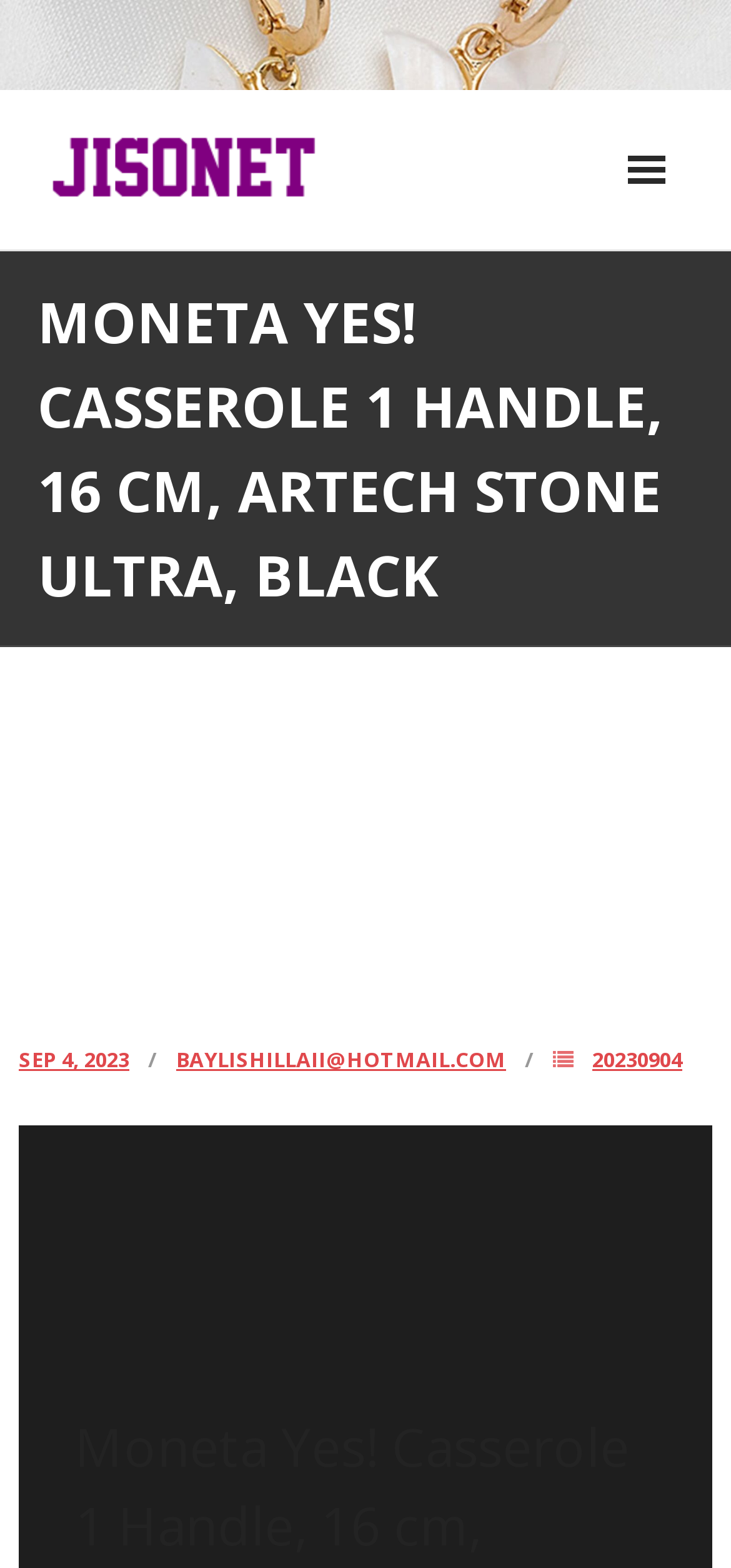Identify the bounding box coordinates of the section that should be clicked to achieve the task described: "View the 'Cart'".

[0.051, 0.516, 0.949, 0.567]